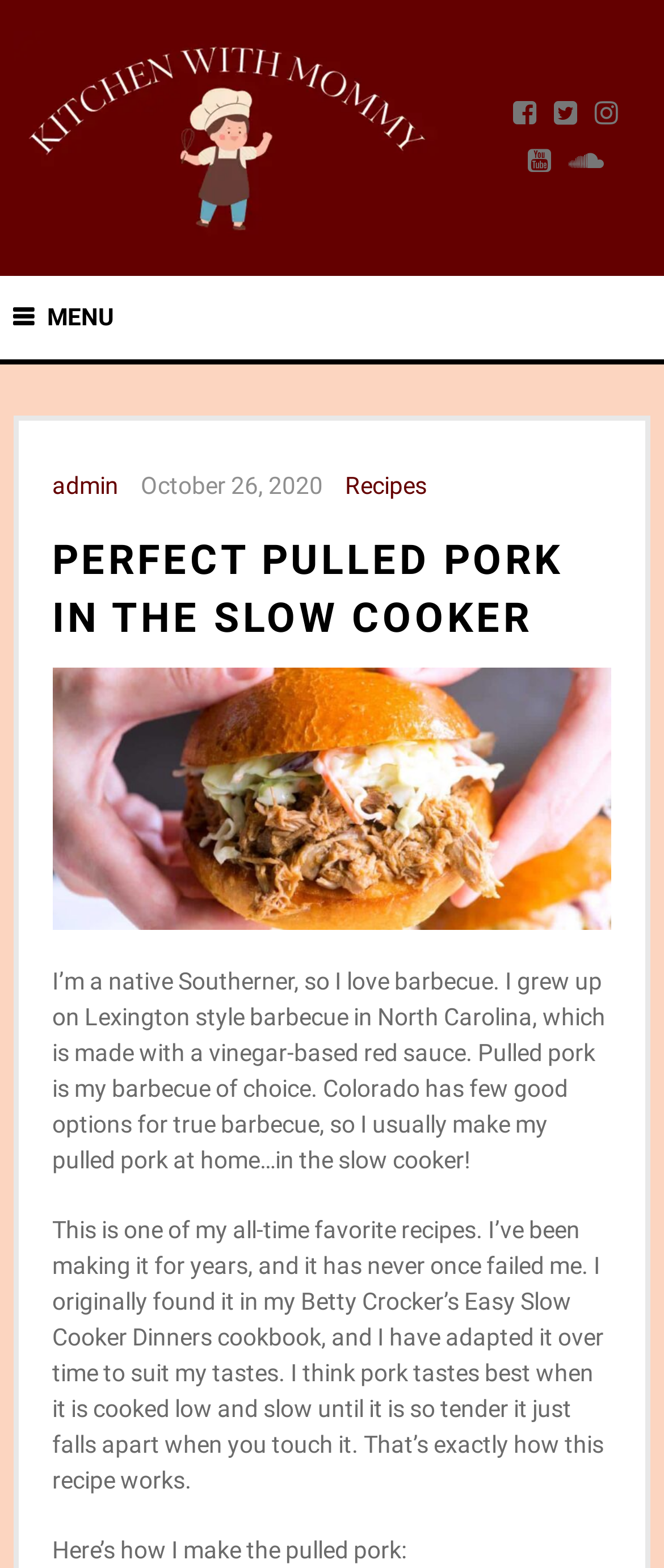Can you find and generate the webpage's heading?

PERFECT PULLED PORK IN THE SLOW COOKER